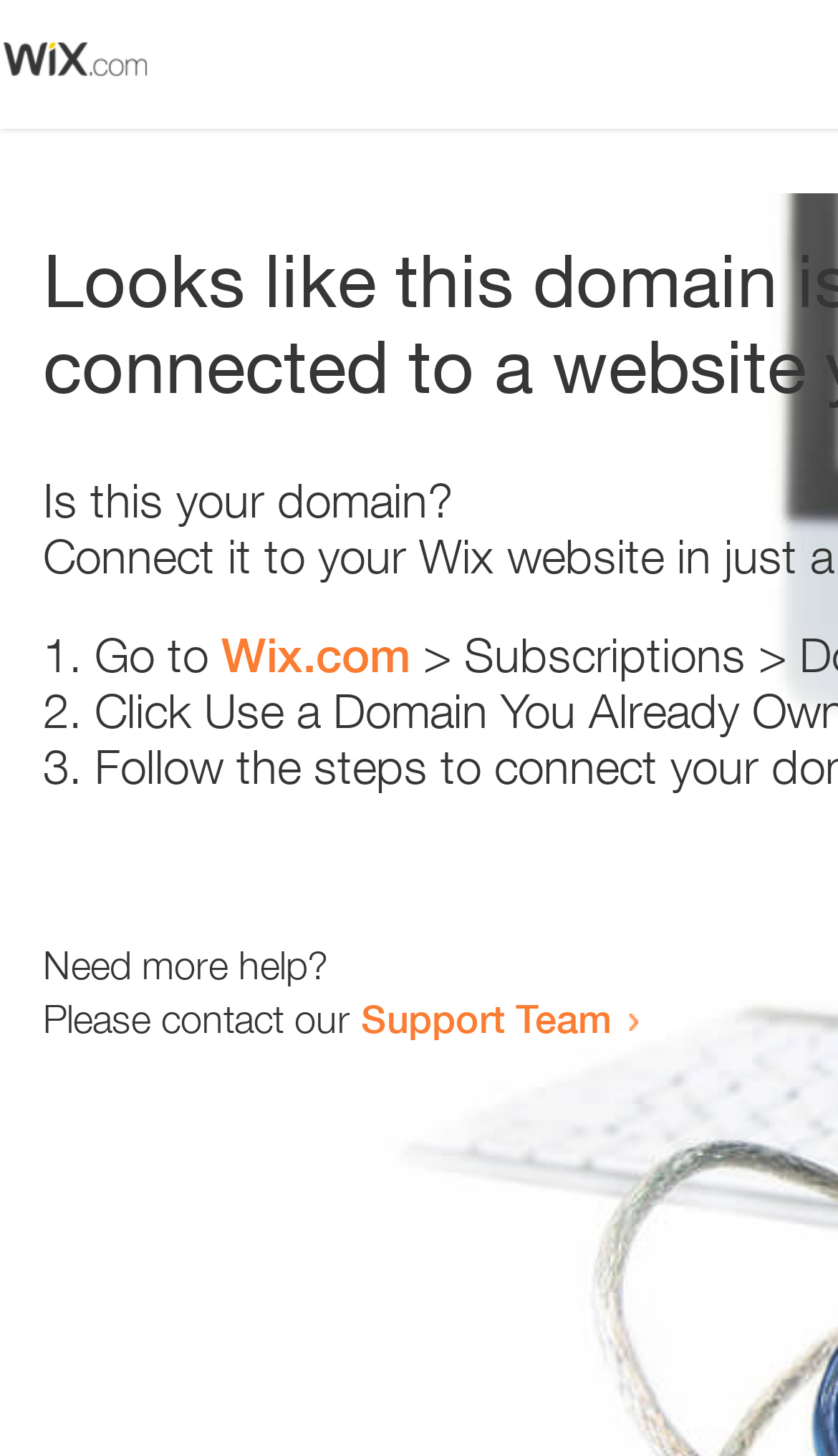Locate the bounding box for the described UI element: "Wix.com". Ensure the coordinates are four float numbers between 0 and 1, formatted as [left, top, right, bottom].

[0.264, 0.431, 0.49, 0.469]